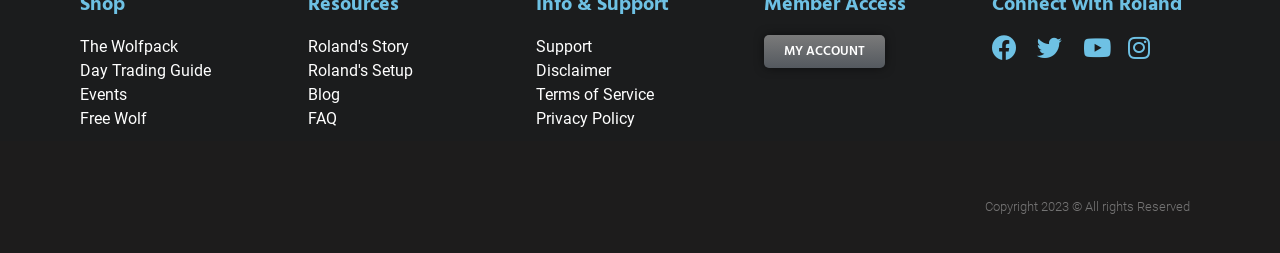What is the topmost link on the left side?
Answer the question in a detailed and comprehensive manner.

By analyzing the y1 coordinates of the bounding box, I found that the link 'The Wolfpack' has the smallest y1 value, which means it is located at the topmost position on the left side of the webpage.